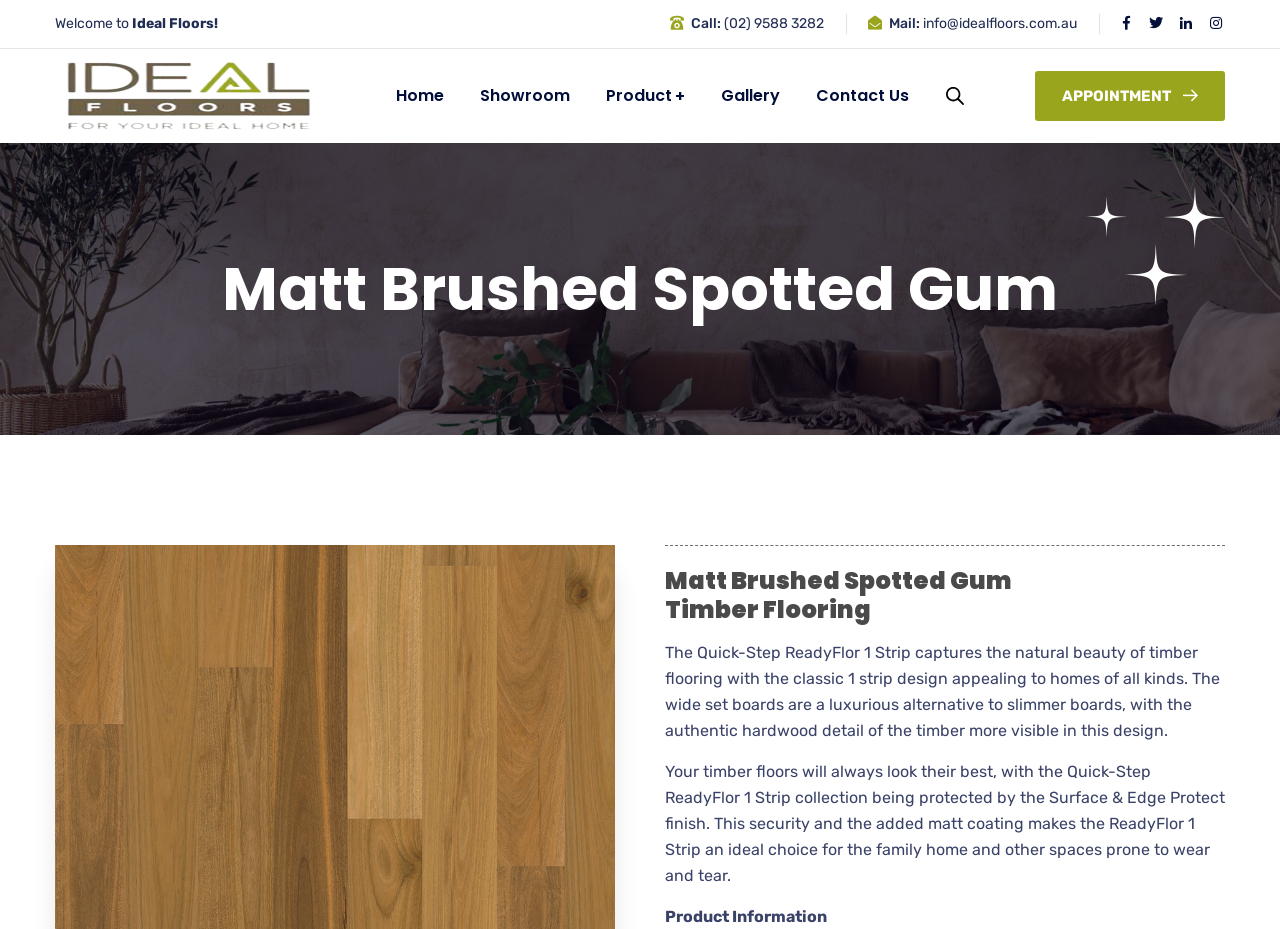What is the text of the webpage's headline?

Matt Brushed Spotted Gum